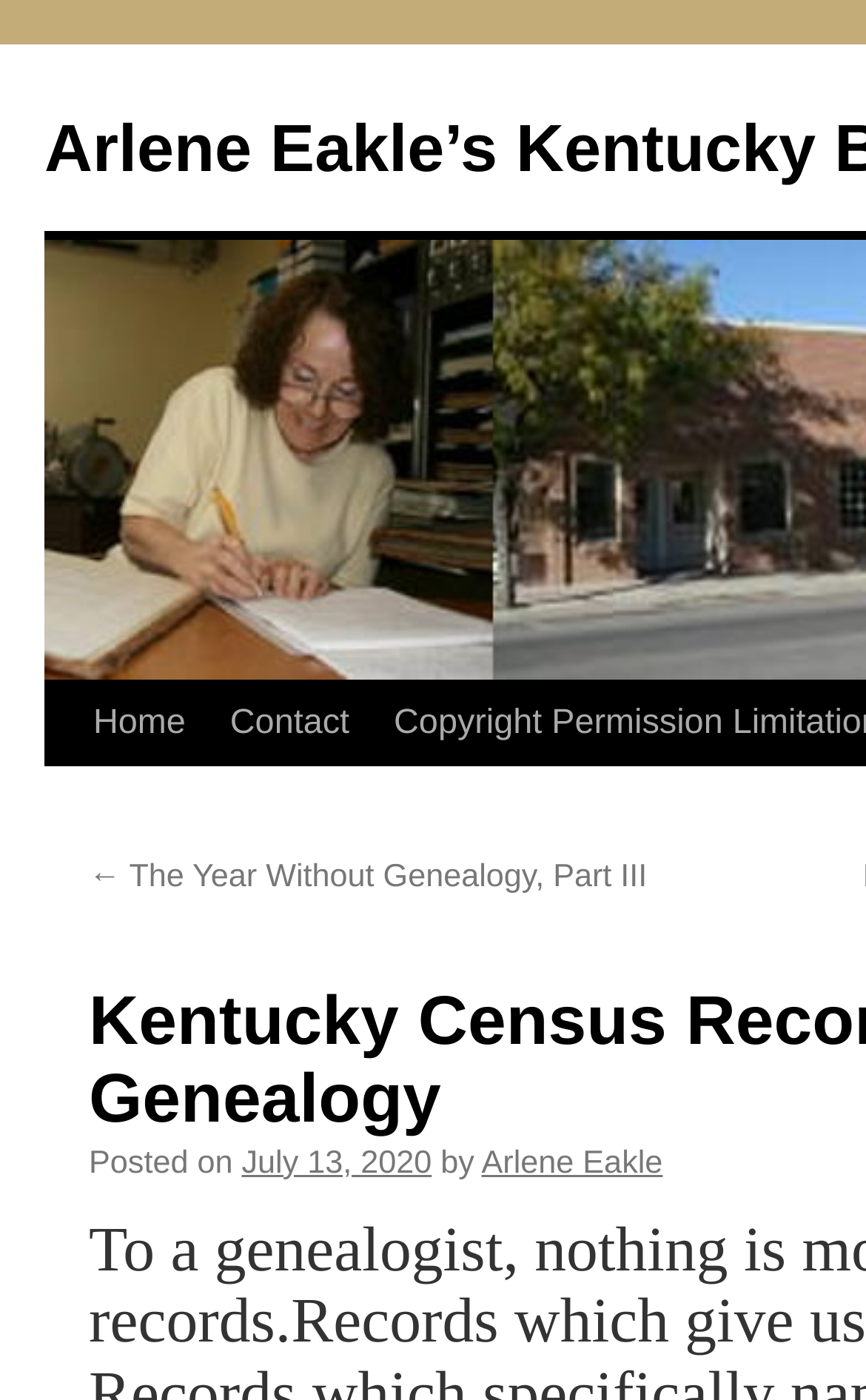What is the previous post?
From the image, provide a succinct answer in one word or a short phrase.

The Year Without Genealogy, Part III